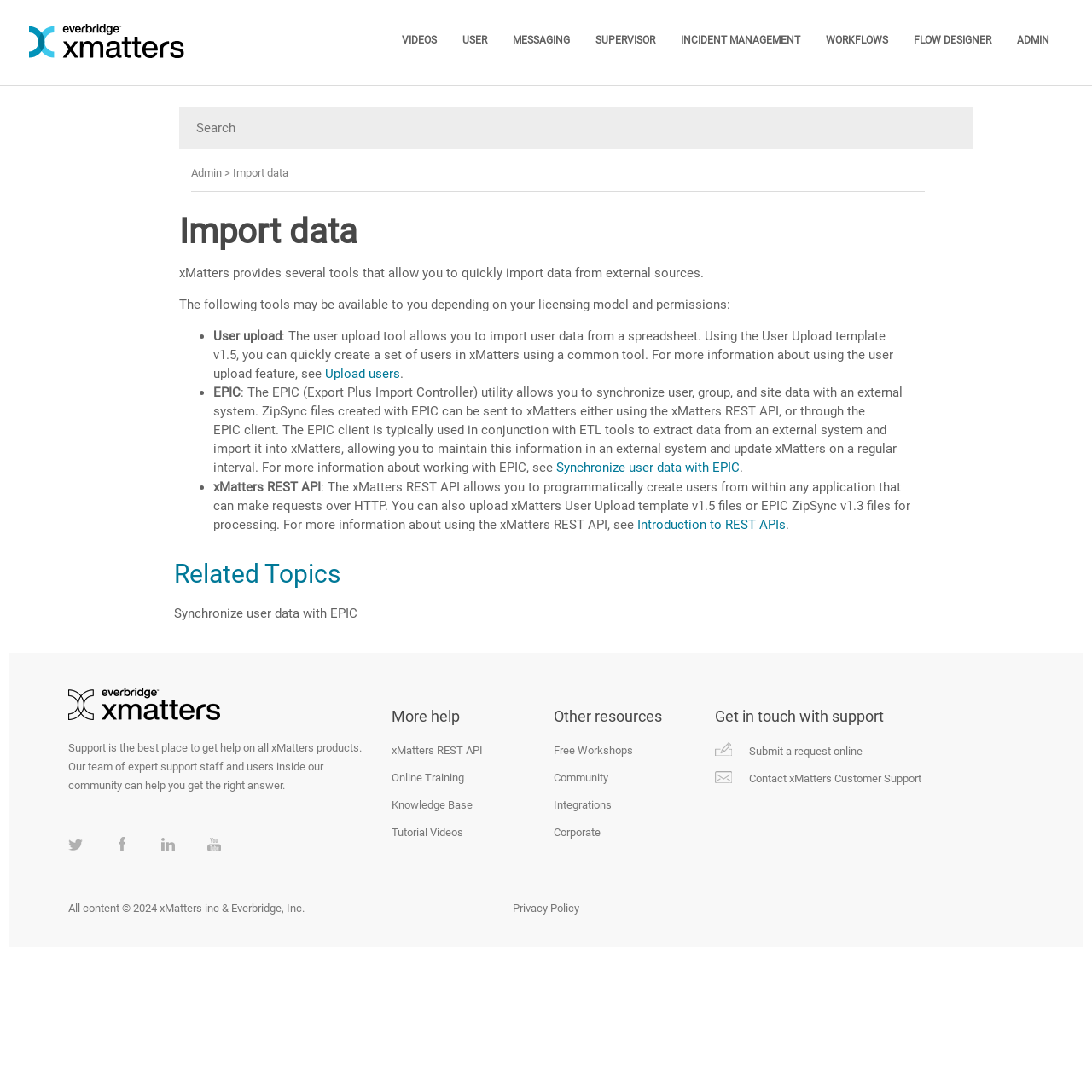What is EPIC used for?
Using the information from the image, give a concise answer in one word or a short phrase.

Synchronize user data